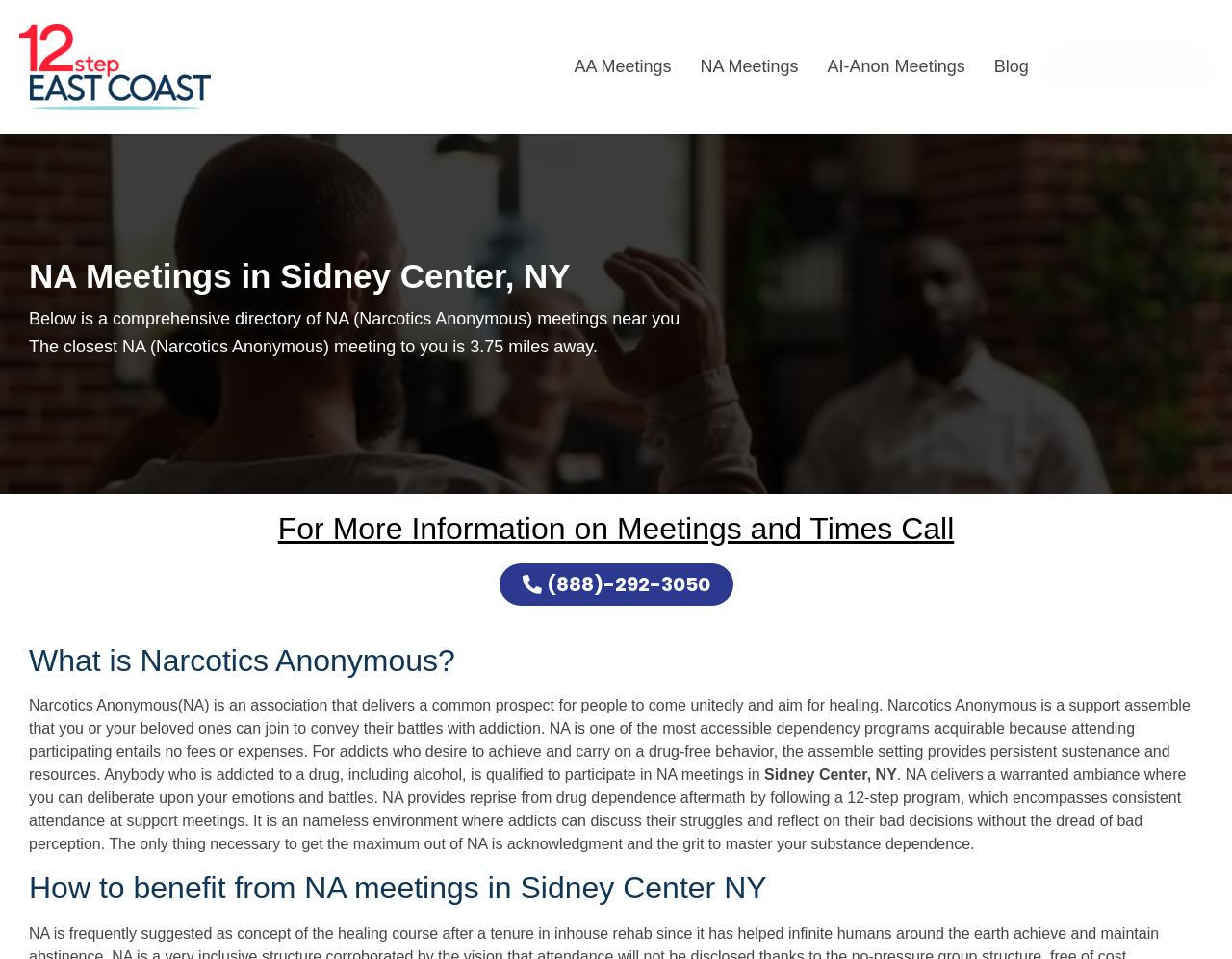What is the 12-step program for?
Answer the question in a detailed and comprehensive manner.

The webpage explains that the 12-step program is a key component of NA meetings, and its purpose is to provide a structured approach to recovery from drug dependence, as stated in the text 'NA provides reprise from drug dependence aftermath by following a 12-step program'.